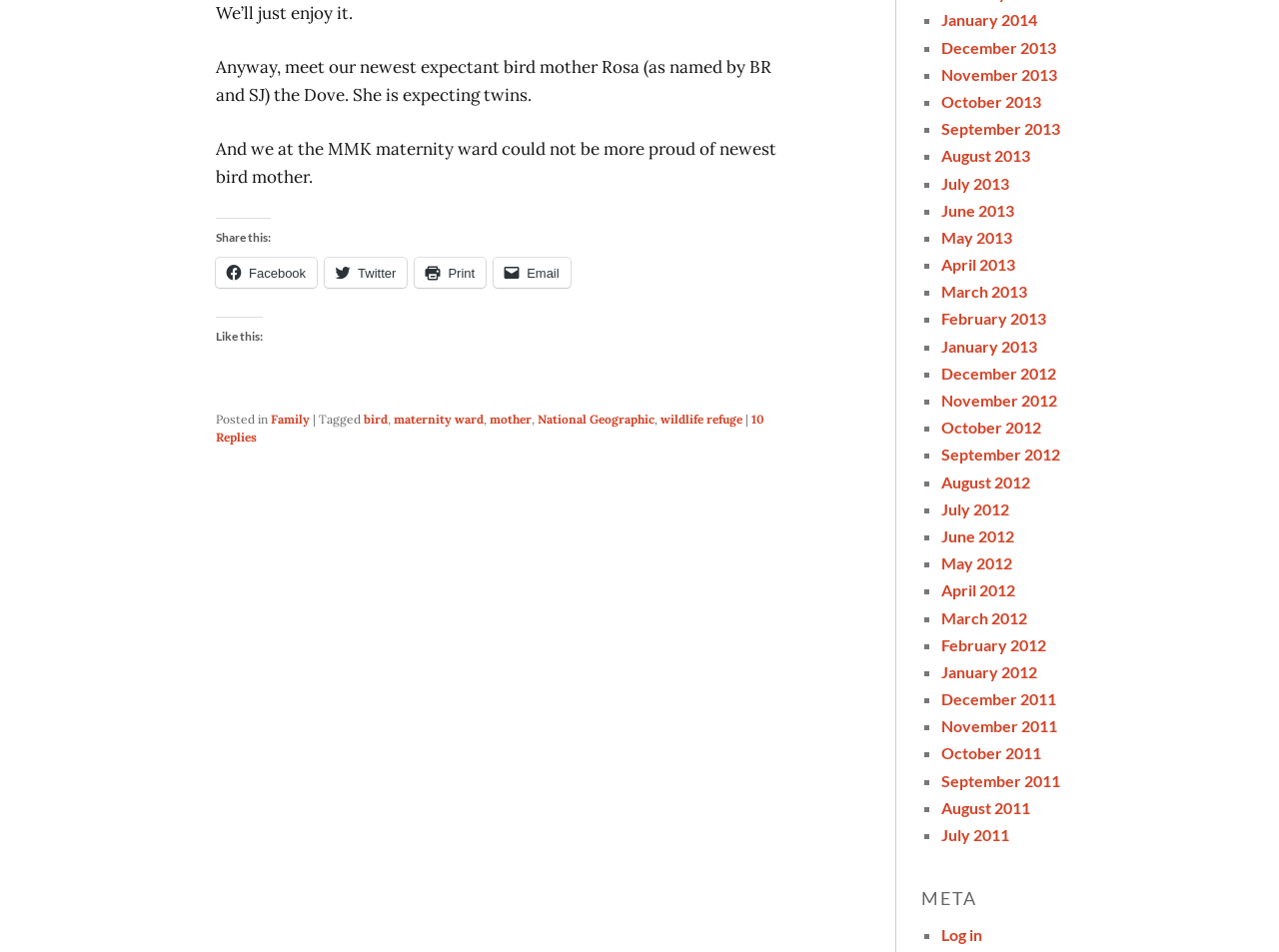Identify the coordinates of the bounding box for the element that must be clicked to accomplish the instruction: "View posts tagged with 'bird'".

[0.284, 0.433, 0.303, 0.448]